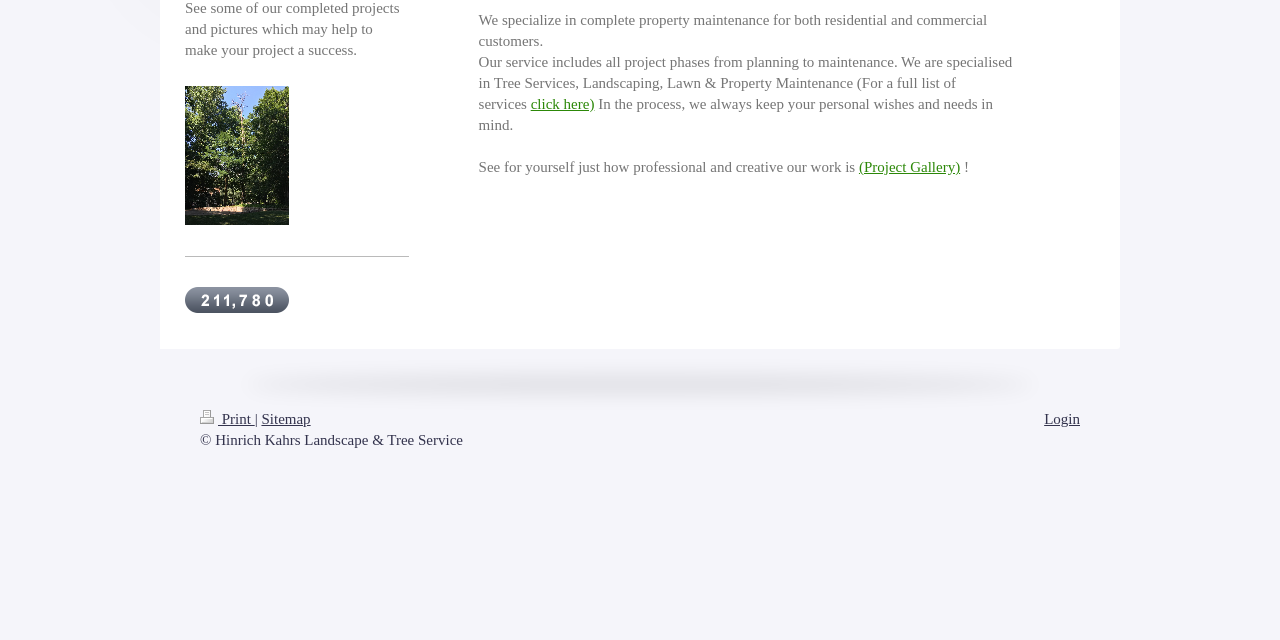Determine the bounding box for the HTML element described here: "Login". The coordinates should be given as [left, top, right, bottom] with each number being a float between 0 and 1.

[0.816, 0.642, 0.844, 0.667]